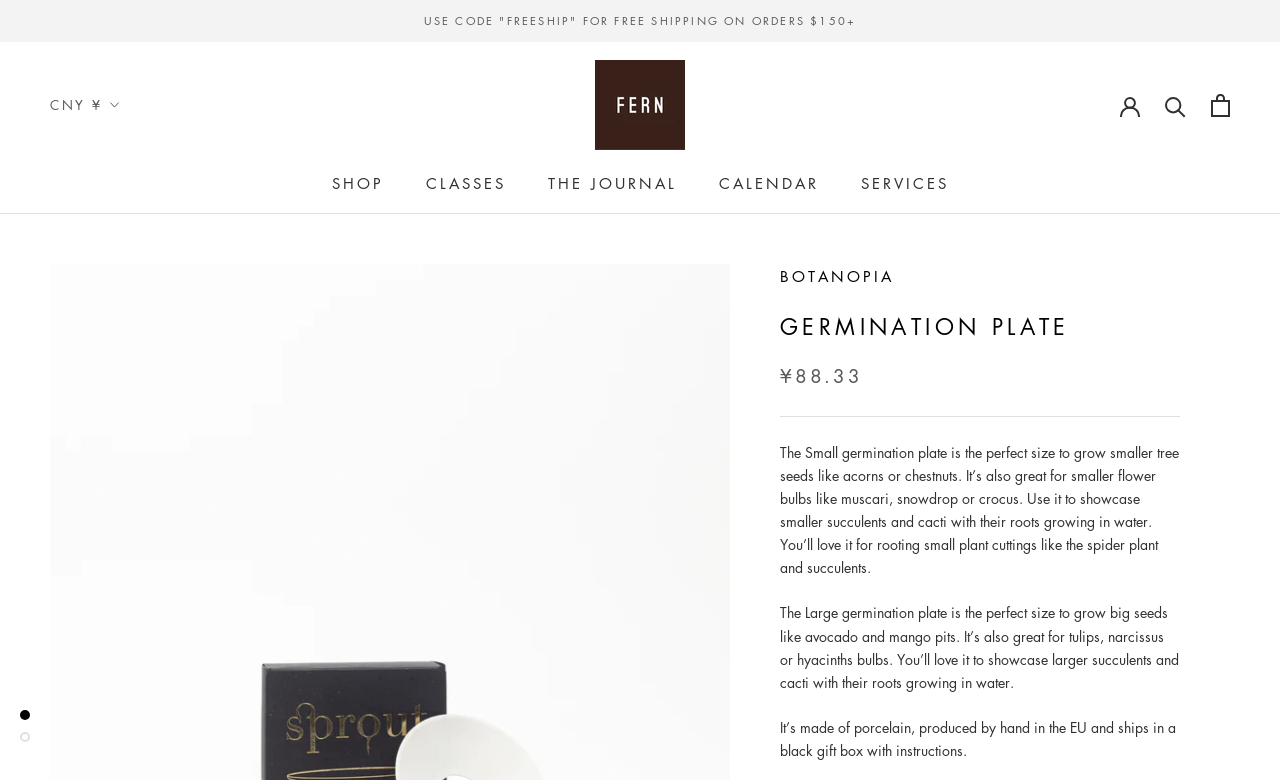Determine the bounding box coordinates of the clickable area required to perform the following instruction: "Download forms from Hygeia". The coordinates should be represented as four float numbers between 0 and 1: [left, top, right, bottom].

None